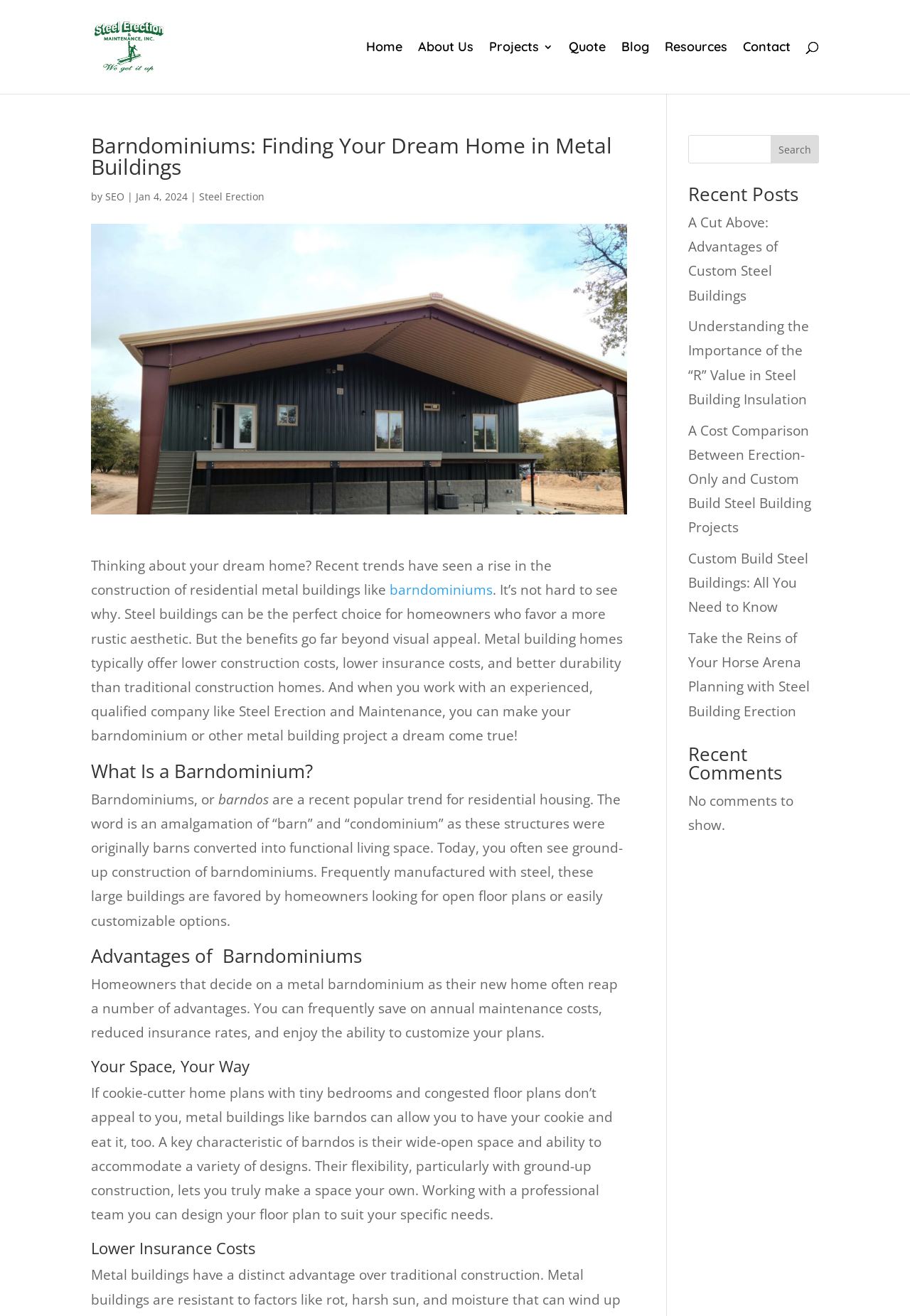Respond with a single word or phrase for the following question: 
What is the purpose of the search box on this webpage?

To search the website